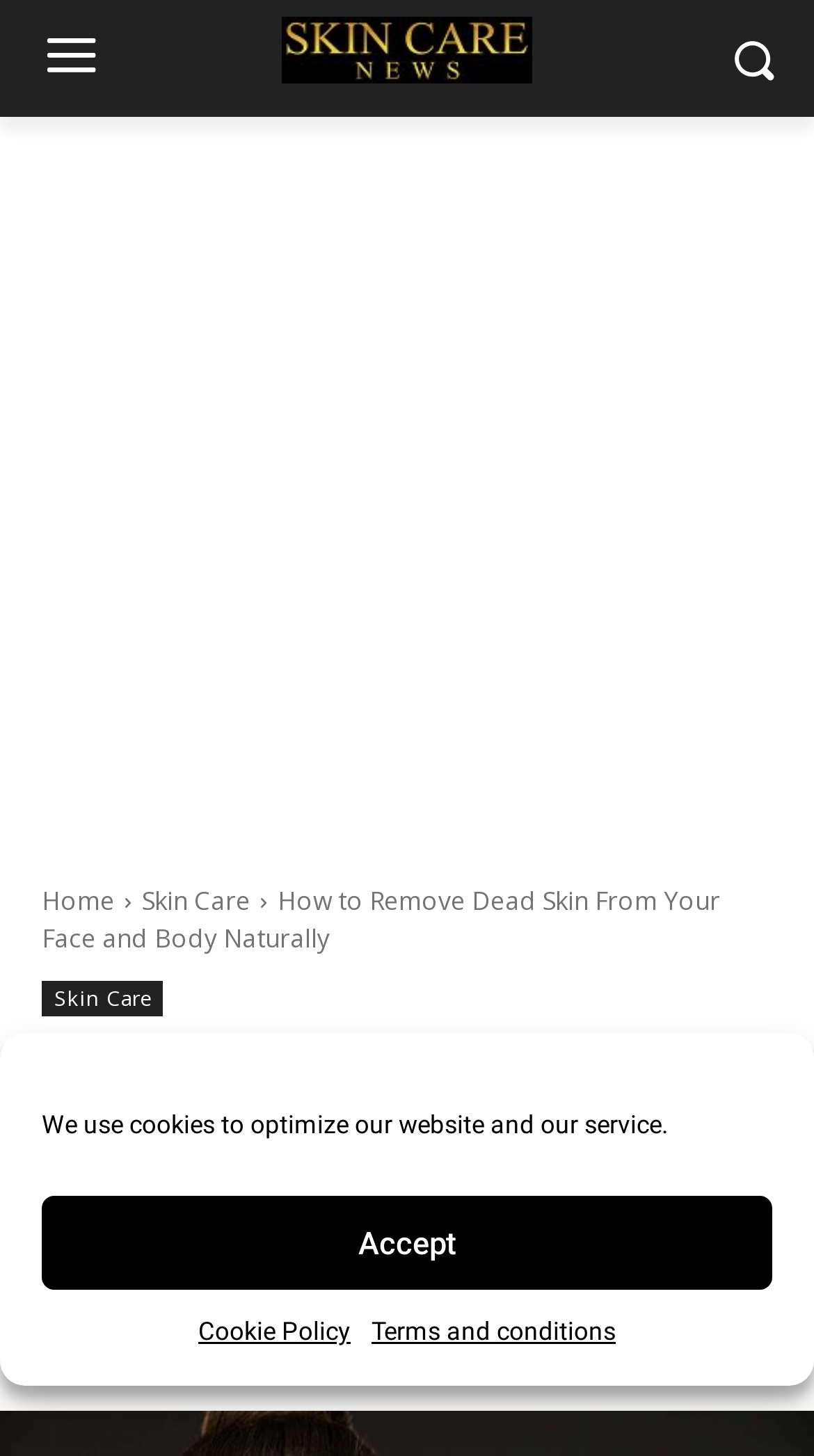Identify the bounding box coordinates for the region of the element that should be clicked to carry out the instruction: "view skin care page". The bounding box coordinates should be four float numbers between 0 and 1, i.e., [left, top, right, bottom].

[0.174, 0.606, 0.308, 0.631]